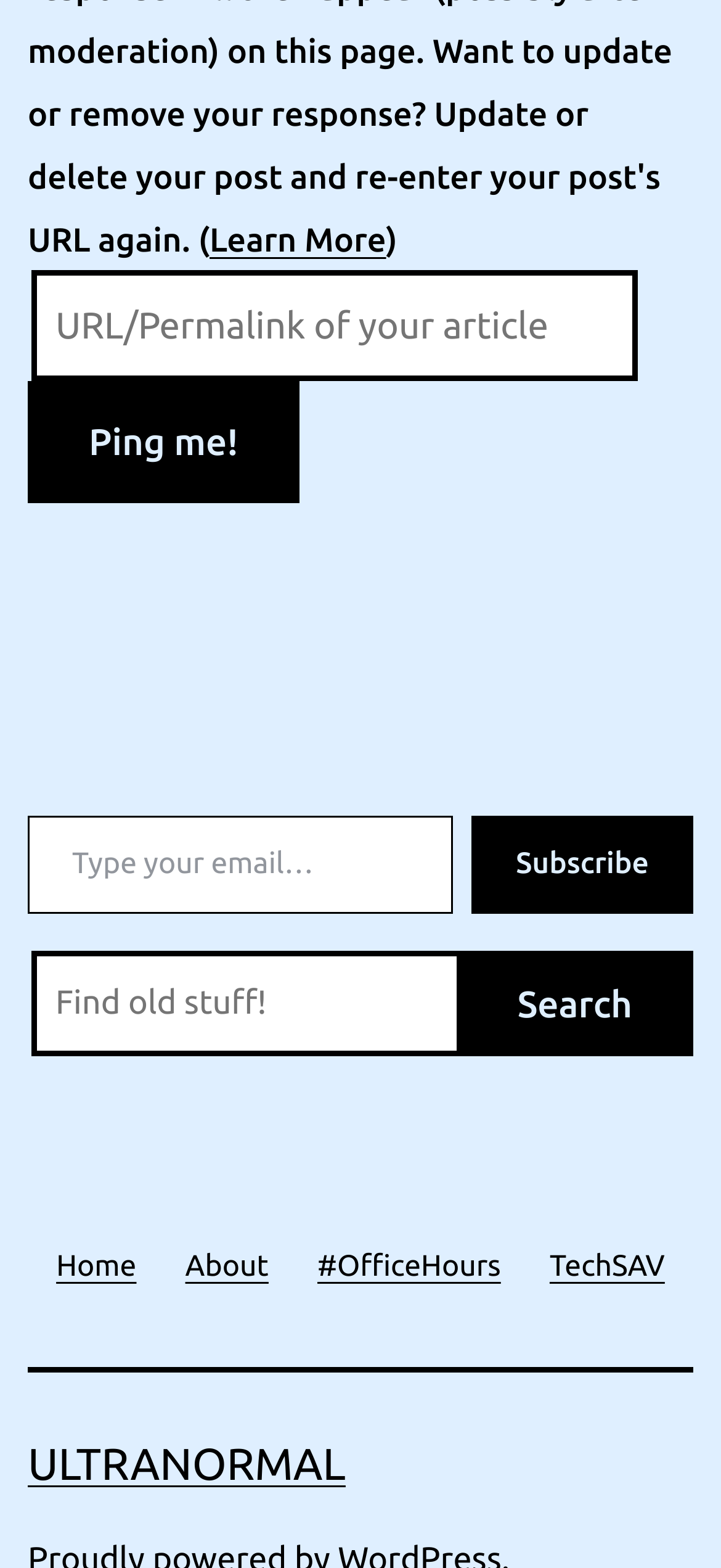Find and provide the bounding box coordinates for the UI element described here: "name="source" placeholder="URL/Permalink of your article"". The coordinates should be given as four float numbers between 0 and 1: [left, top, right, bottom].

[0.044, 0.172, 0.885, 0.242]